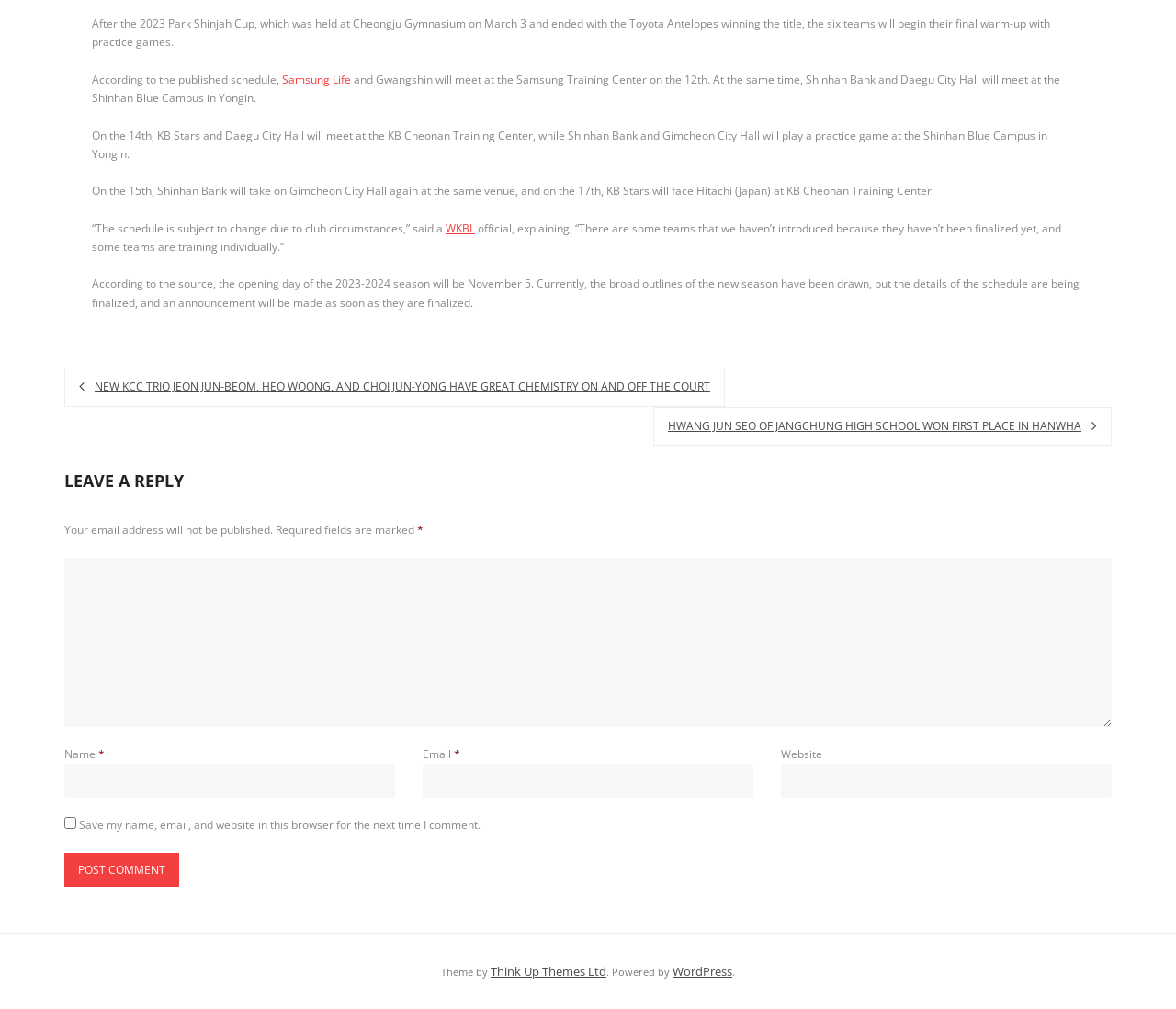Locate the bounding box coordinates of the segment that needs to be clicked to meet this instruction: "Click the link to read about NEW KCC TRIO JEON JUN-BEOM, HEO WOONG, AND CHOI JUN-YONG".

[0.055, 0.365, 0.616, 0.403]